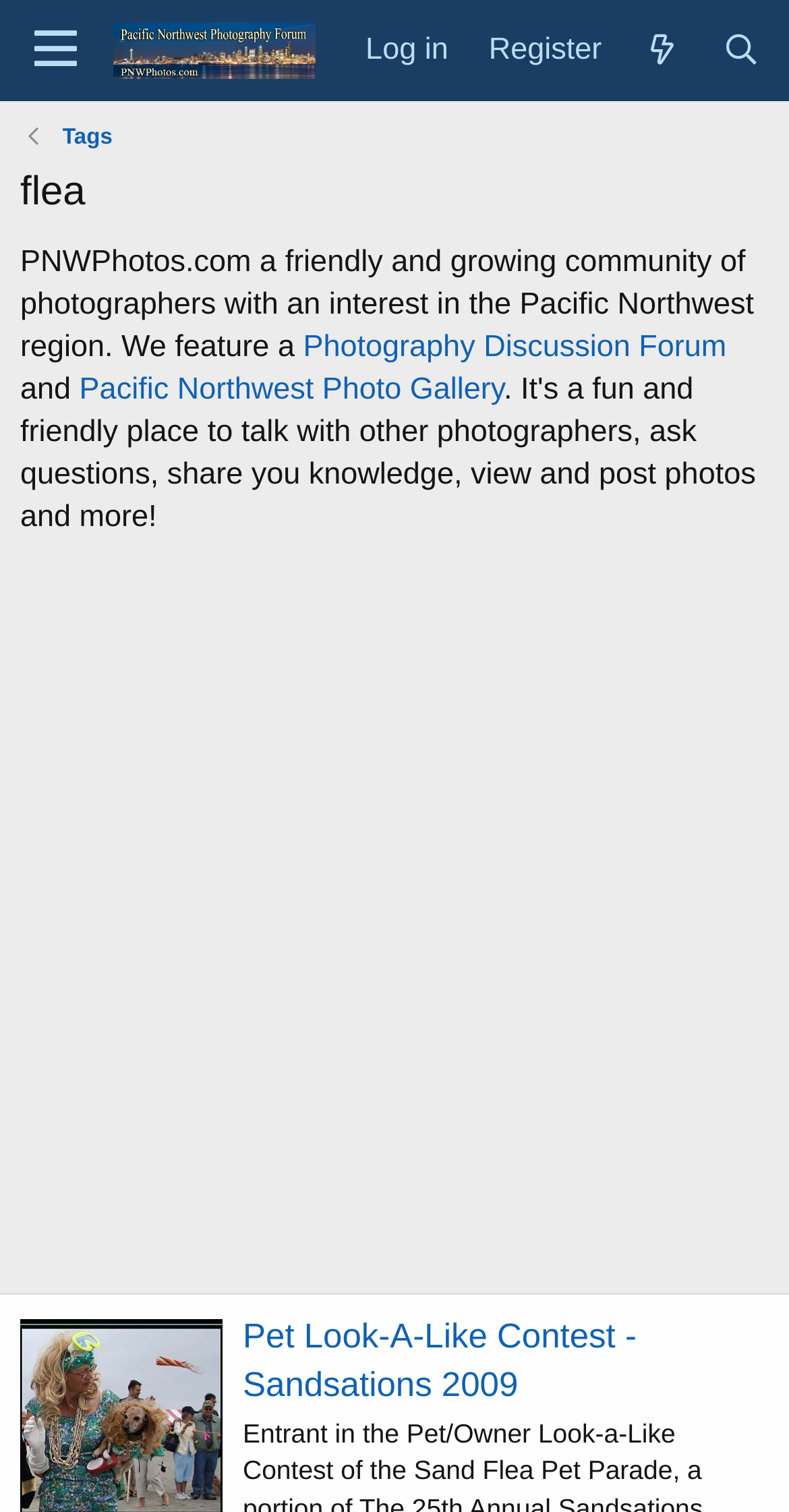Pinpoint the bounding box coordinates of the area that should be clicked to complete the following instruction: "Search for something". The coordinates must be given as four float numbers between 0 and 1, i.e., [left, top, right, bottom].

[0.889, 0.008, 0.99, 0.059]